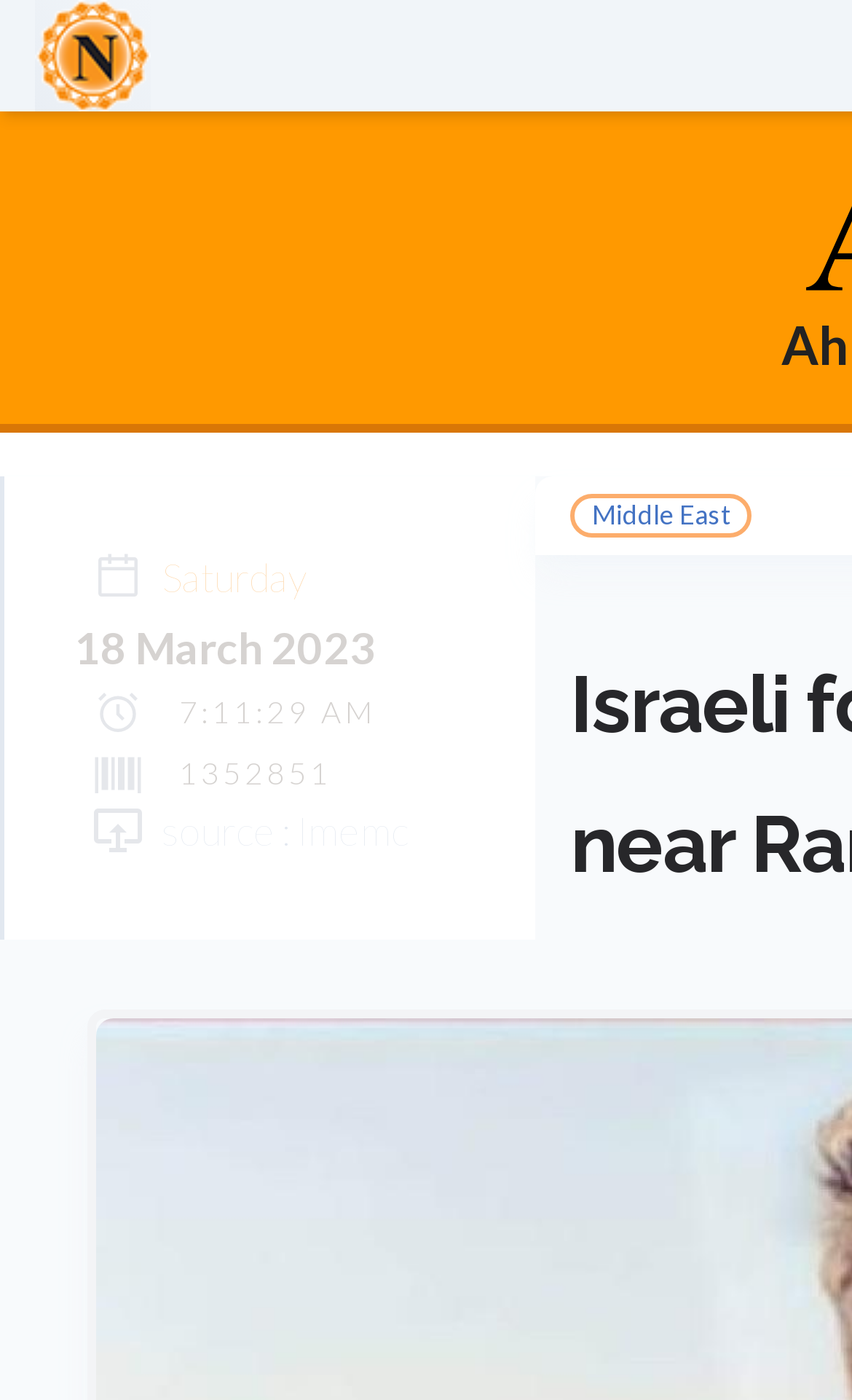Give a concise answer using one word or a phrase to the following question:
What is the time of the article?

7:11:29 AM